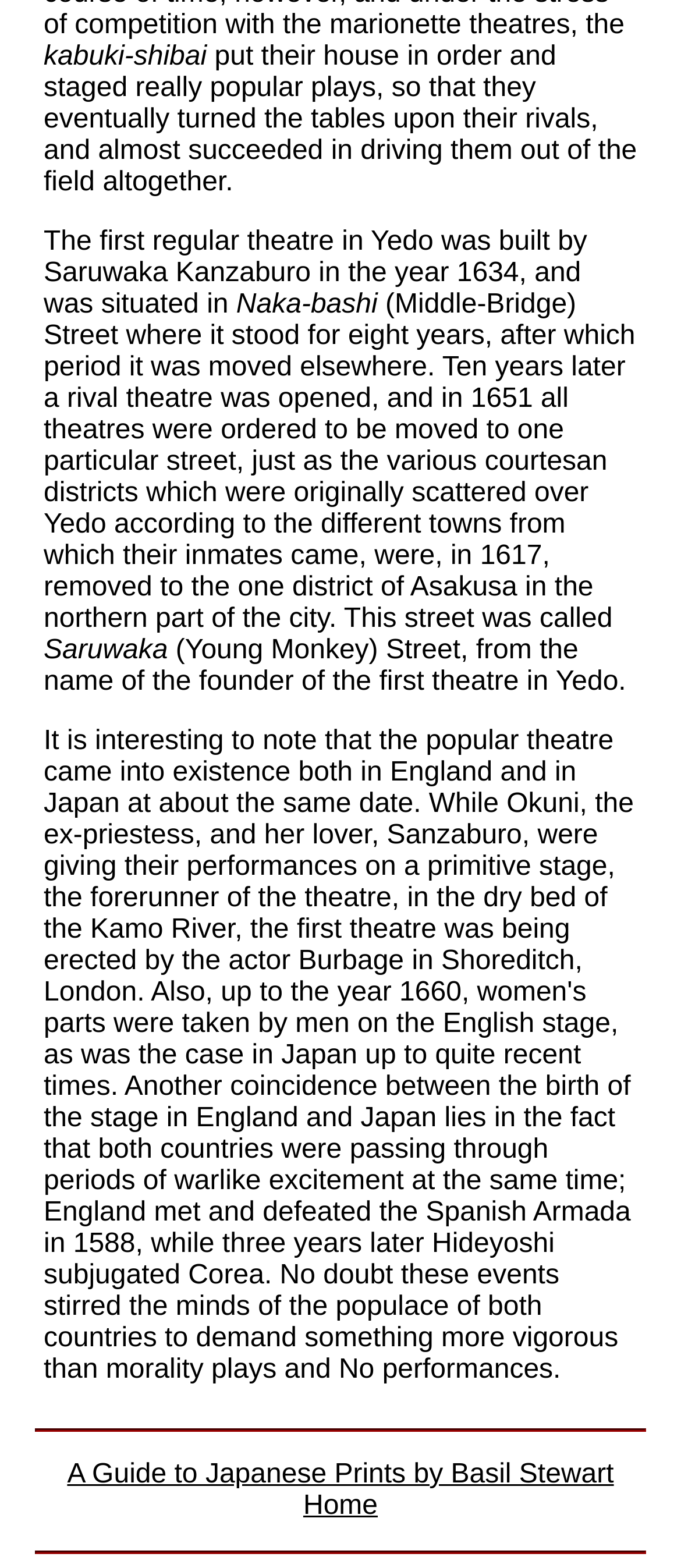Find the bounding box of the web element that fits this description: "Home".

[0.445, 0.951, 0.555, 0.97]